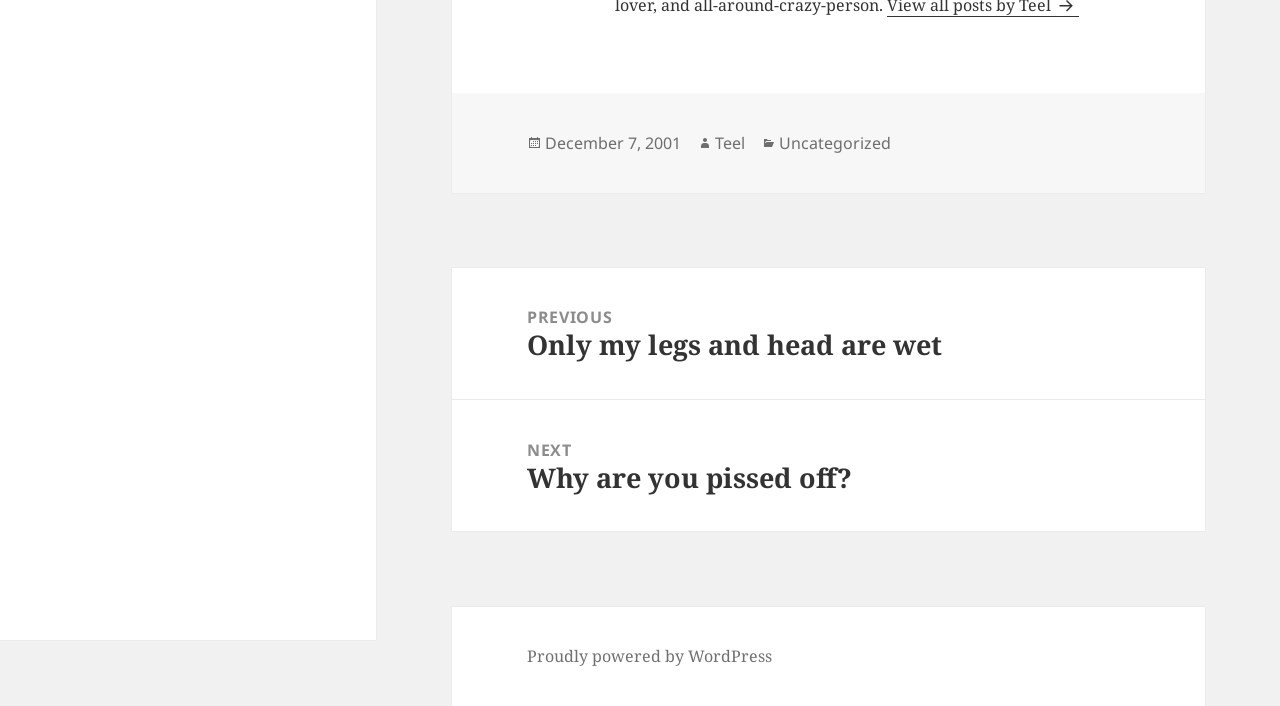Using the provided description: "Proudly powered by WordPress", find the bounding box coordinates of the corresponding UI element. The output should be four float numbers between 0 and 1, in the format [left, top, right, bottom].

[0.412, 0.914, 0.603, 0.947]